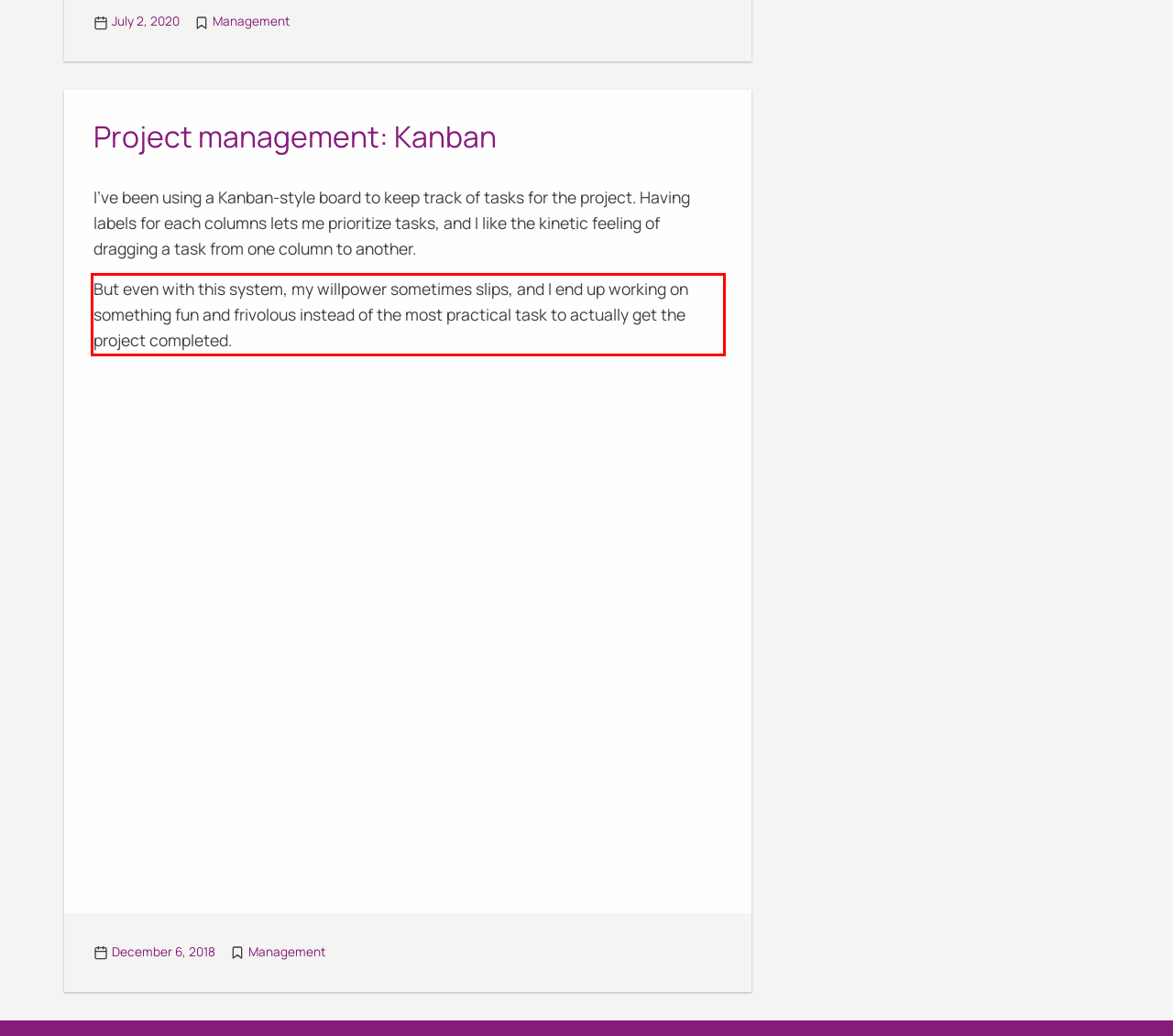Look at the webpage screenshot and recognize the text inside the red bounding box.

But even with this system, my willpower sometimes slips, and I end up working on something fun and frivolous instead of the most practical task to actually get the project completed.